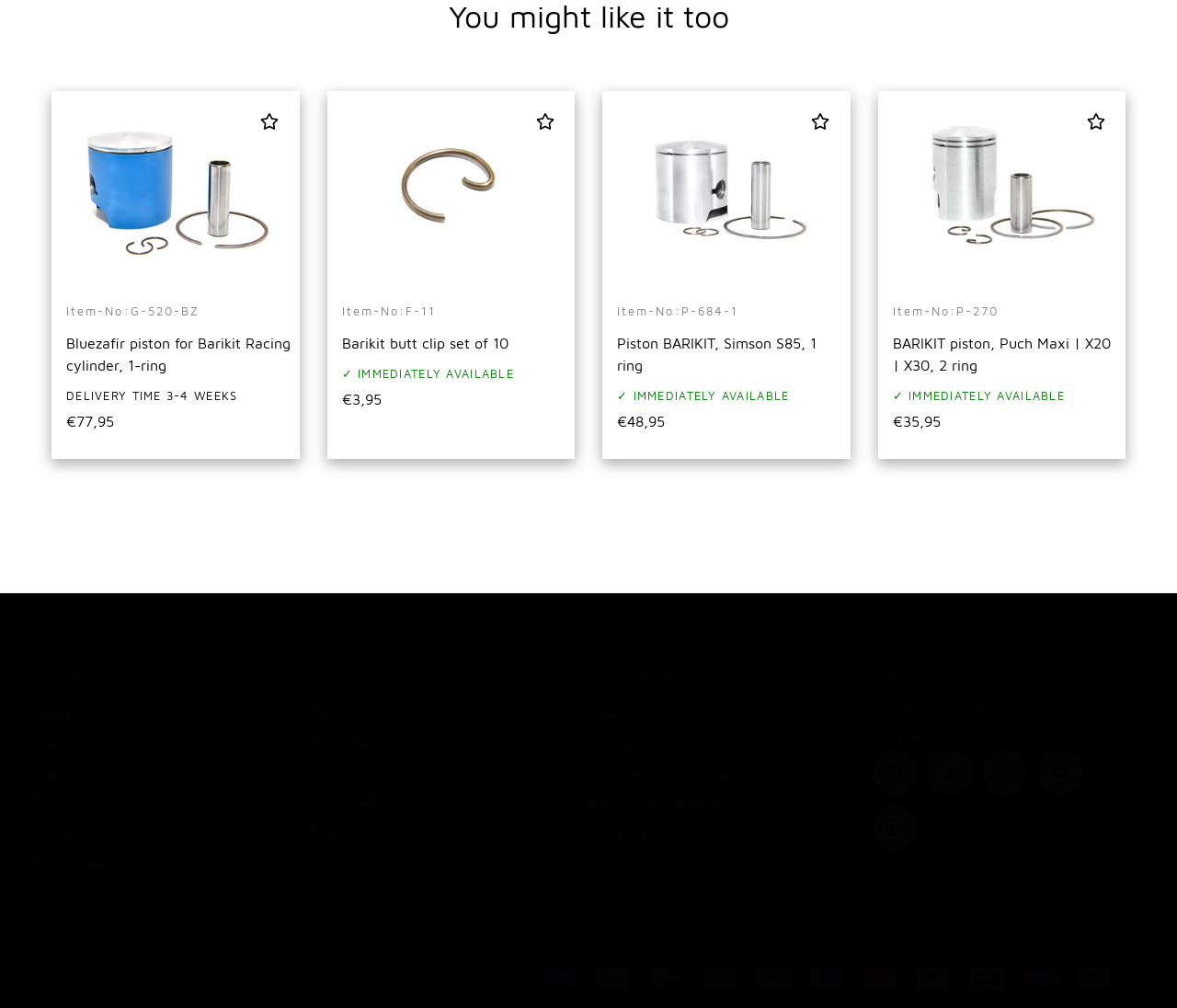What is the item number of the Bluezafir piston?
Can you give a detailed and elaborate answer to the question?

I found the item number by looking at the StaticText element with the text 'Item-No:G-520-BZ' which is located near the heading 'Bluezafir piston for Barikit Racing cylinder, 1-ring'.